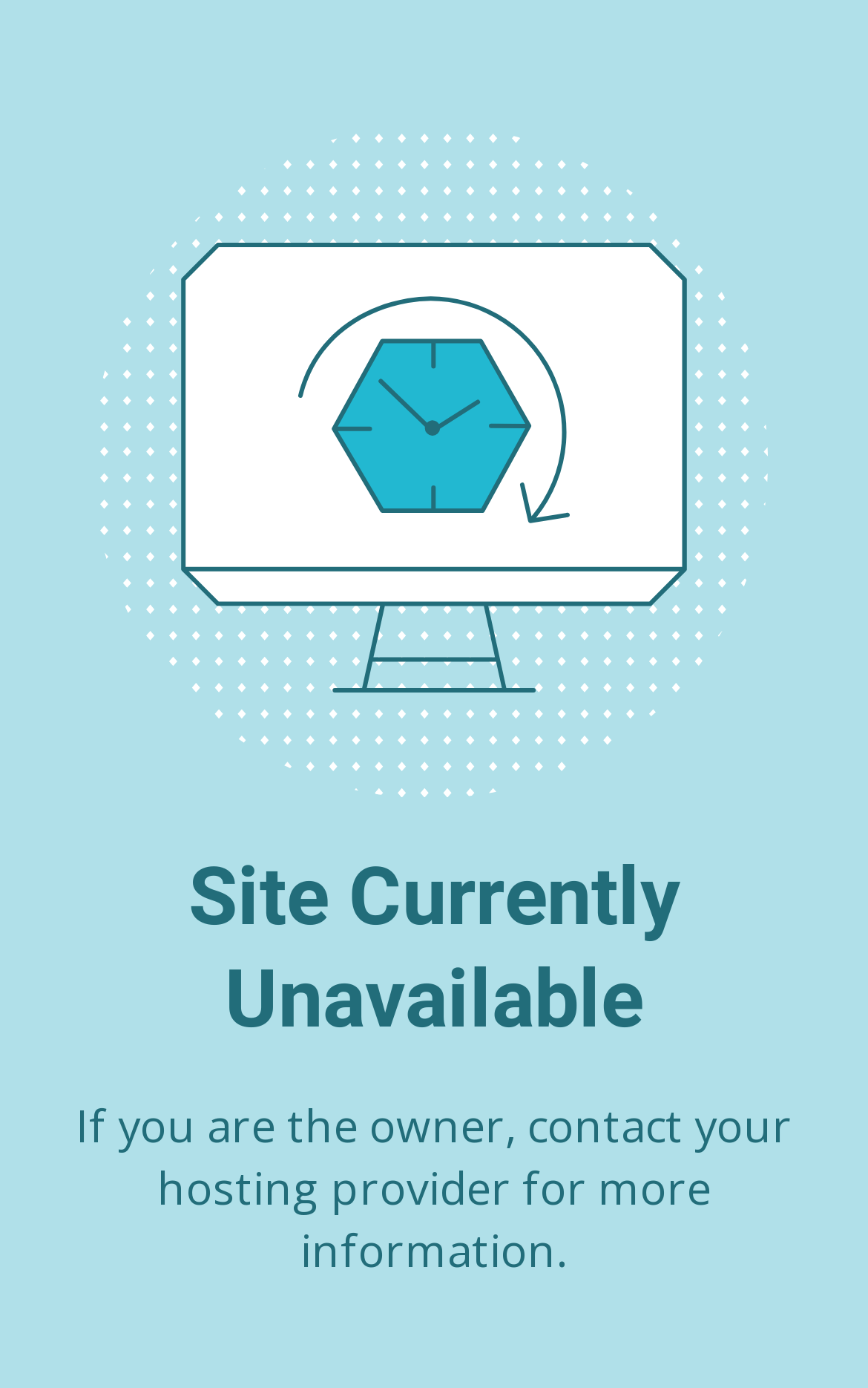Locate and extract the headline of this webpage.

Site Currently Unavailable